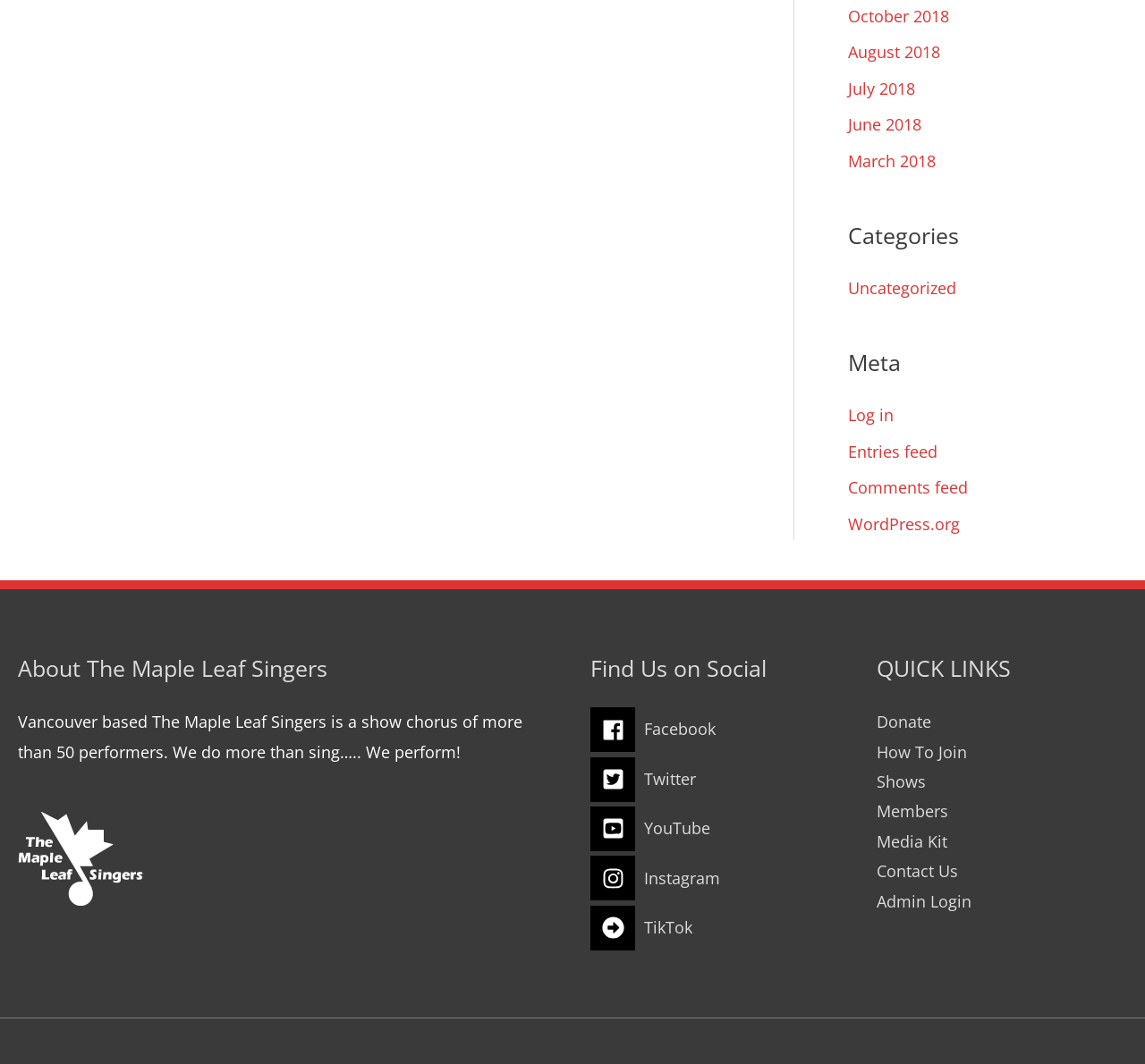Please indicate the bounding box coordinates of the element's region to be clicked to achieve the instruction: "View archives from October 2018". Provide the coordinates as four float numbers between 0 and 1, i.e., [left, top, right, bottom].

[0.741, 0.005, 0.829, 0.025]